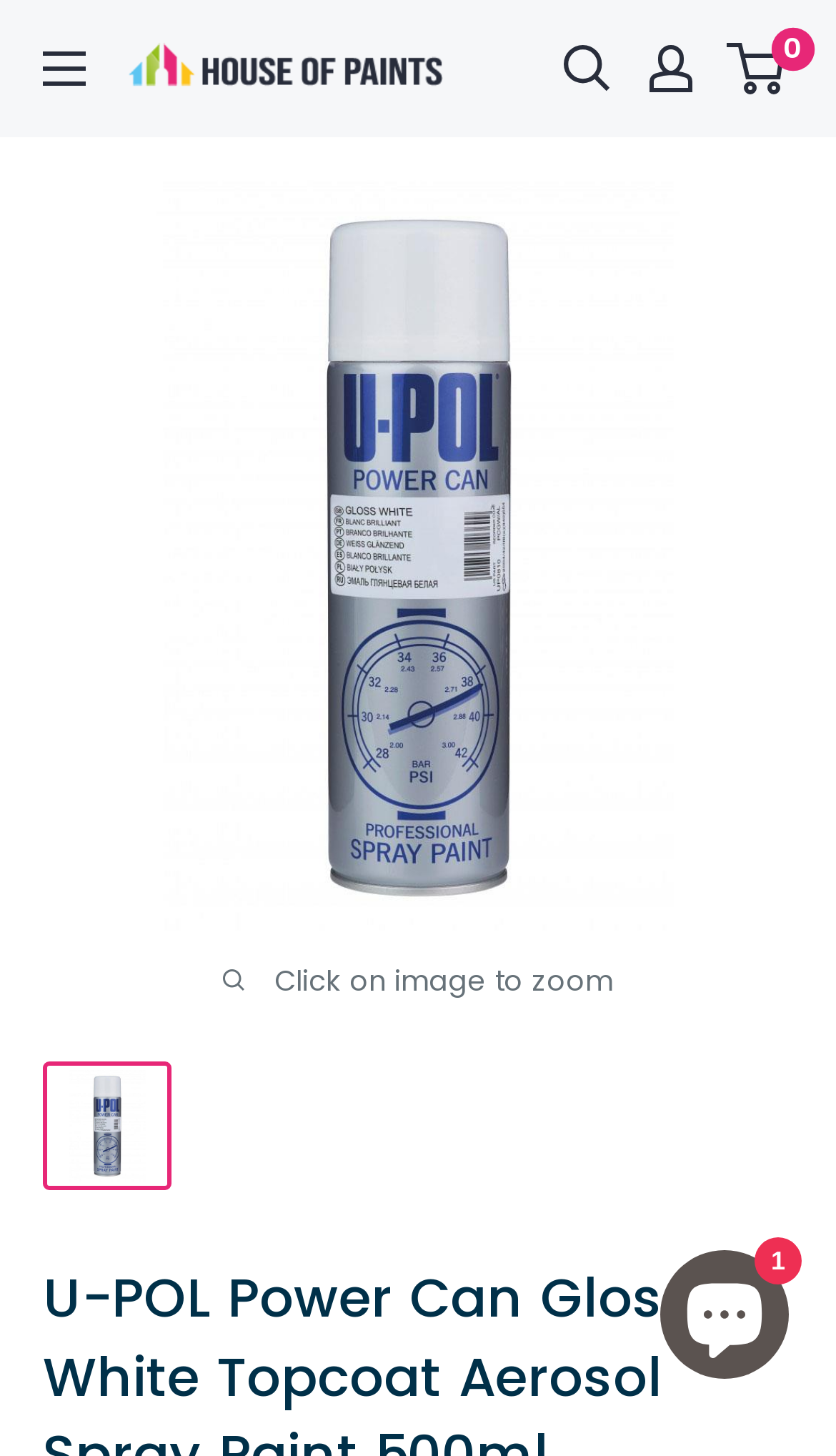Please respond to the question using a single word or phrase:
Is the chat window expanded?

Yes